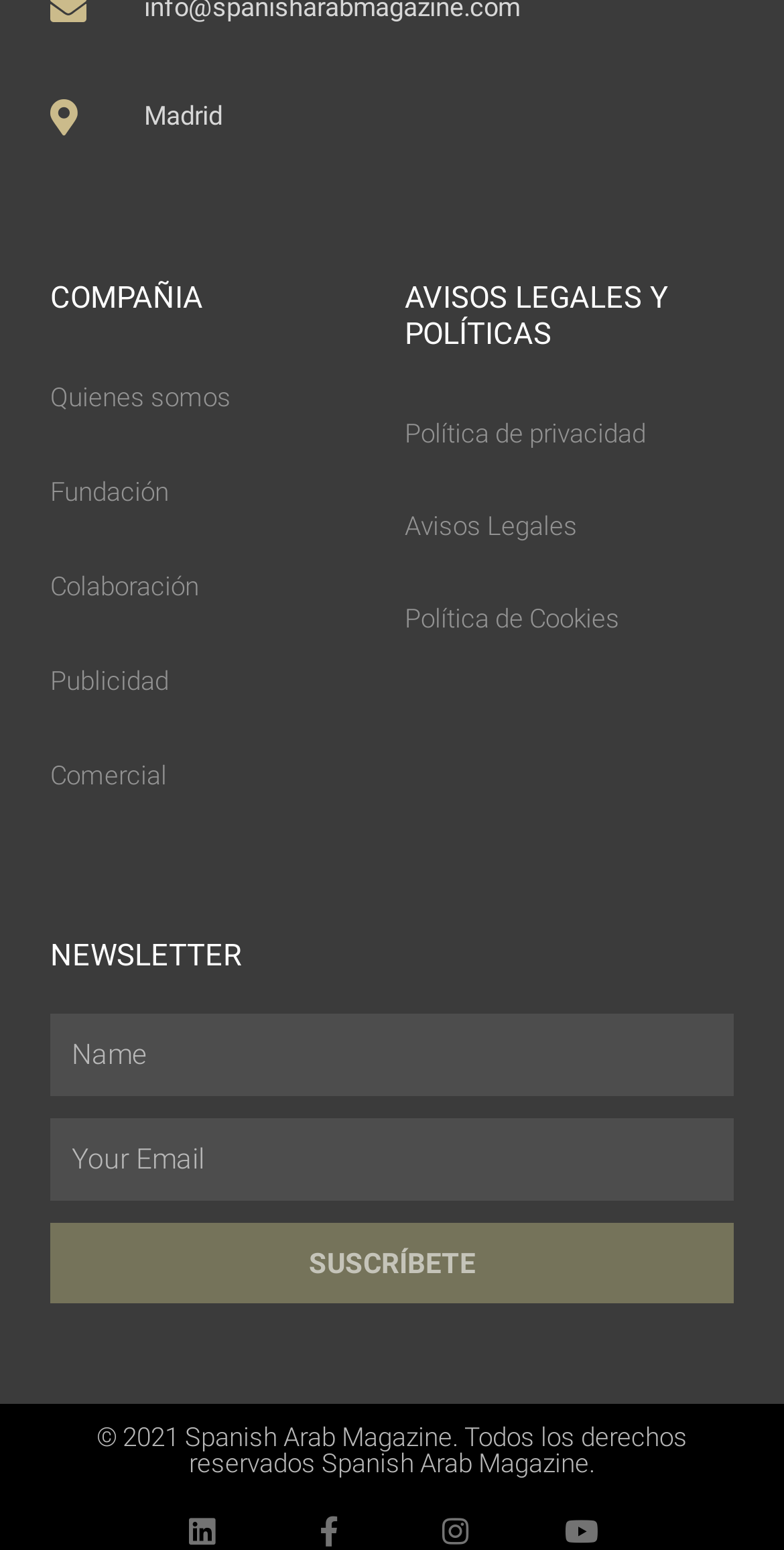Specify the bounding box coordinates of the element's area that should be clicked to execute the given instruction: "Click on the 'Fundación' link". The coordinates should be four float numbers between 0 and 1, i.e., [left, top, right, bottom].

[0.064, 0.291, 0.465, 0.345]